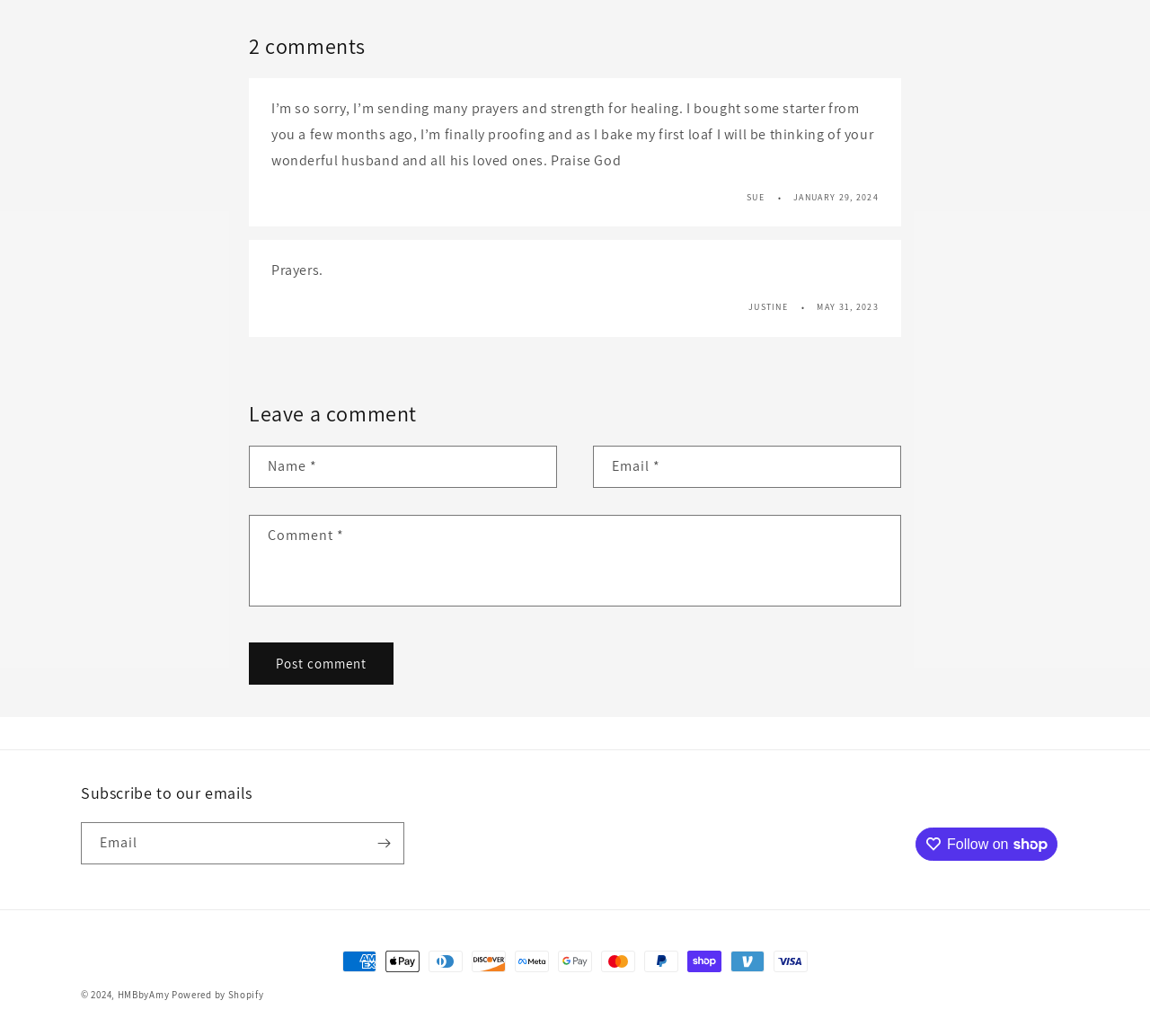How many comments are there?
Based on the image, answer the question with as much detail as possible.

I counted the number of article elements with StaticText elements containing user names and comments, and there are two of them.